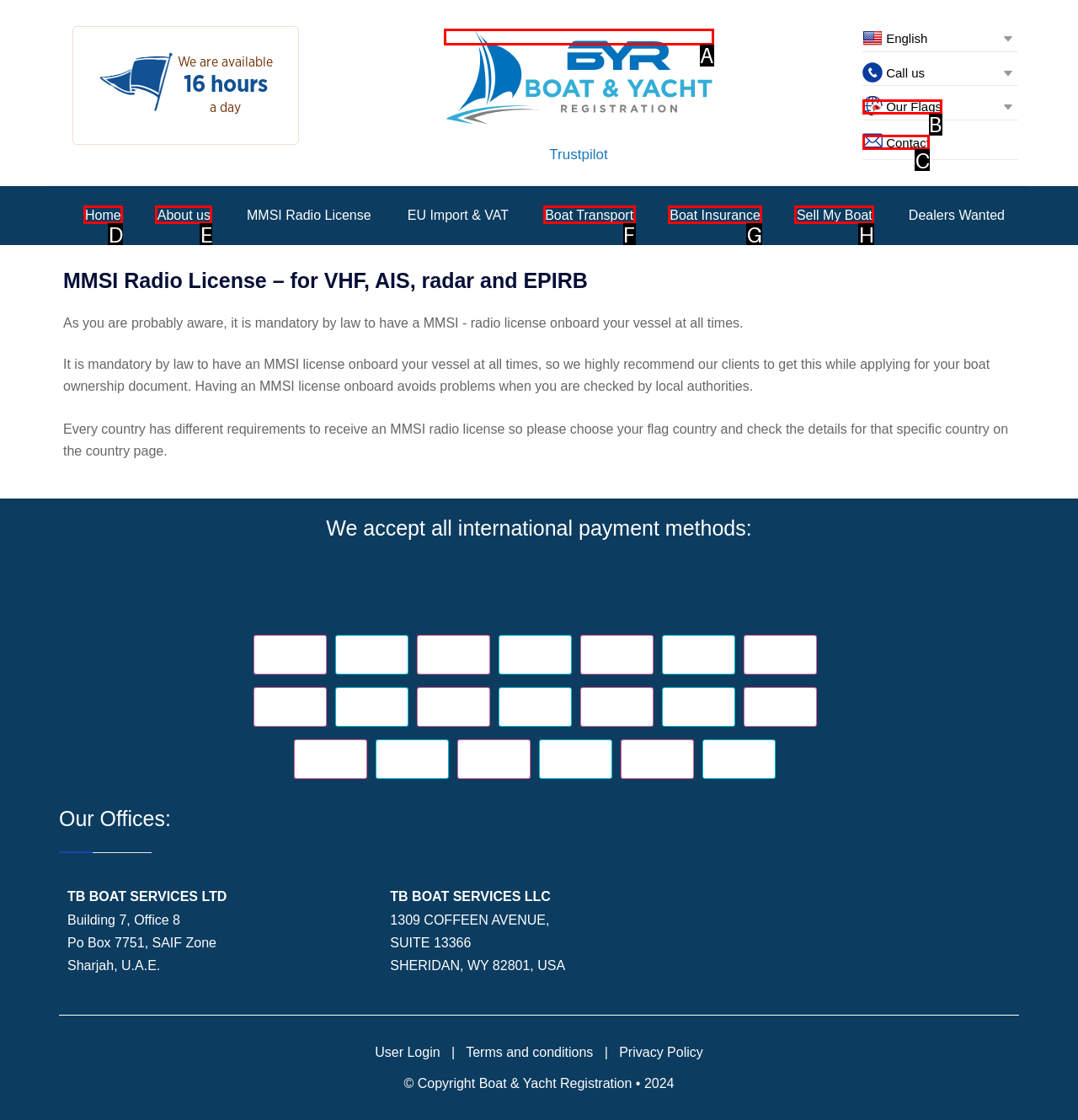Tell me which one HTML element best matches the description: 2022 Most Cited Paper Award
Answer with the option's letter from the given choices directly.

None